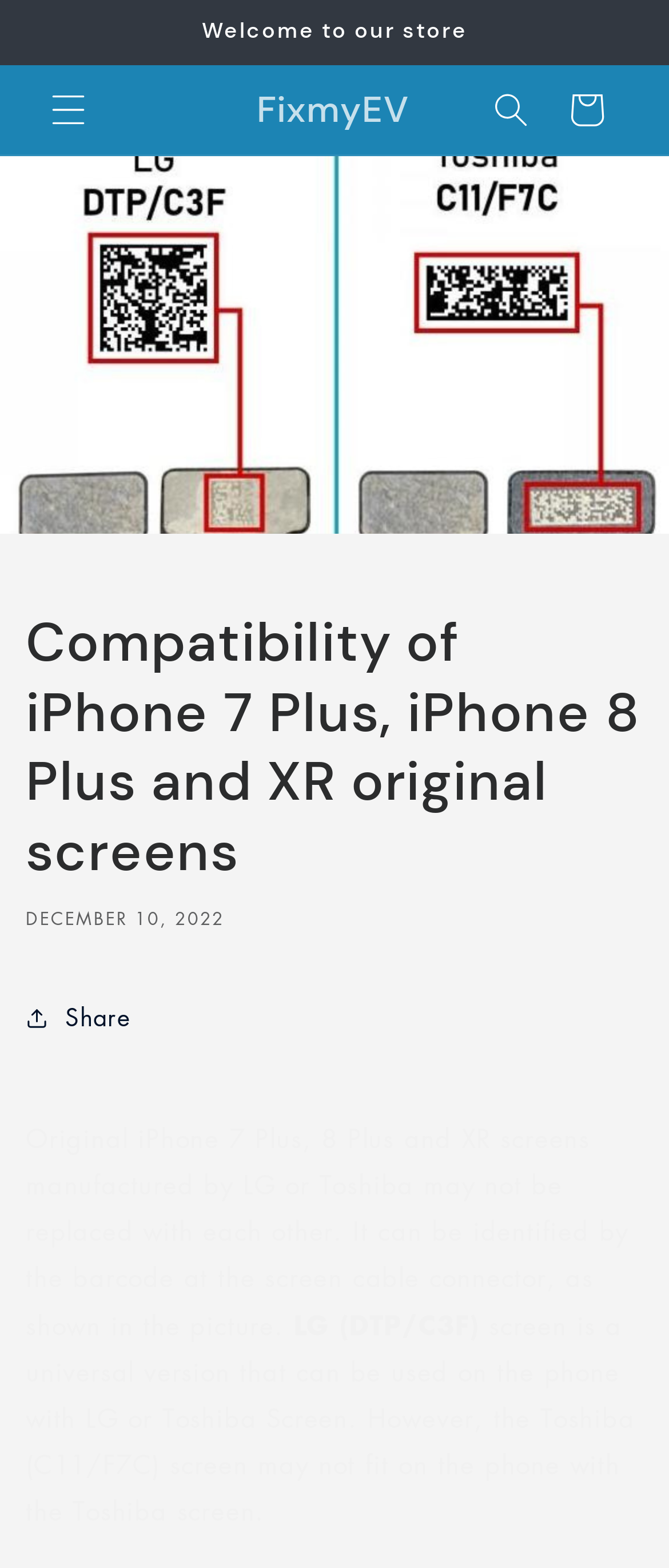Look at the image and write a detailed answer to the question: 
What is the name of the store?

I found the answer by looking at the link element with the text 'FixmyEV' which is likely to be the name of the store.